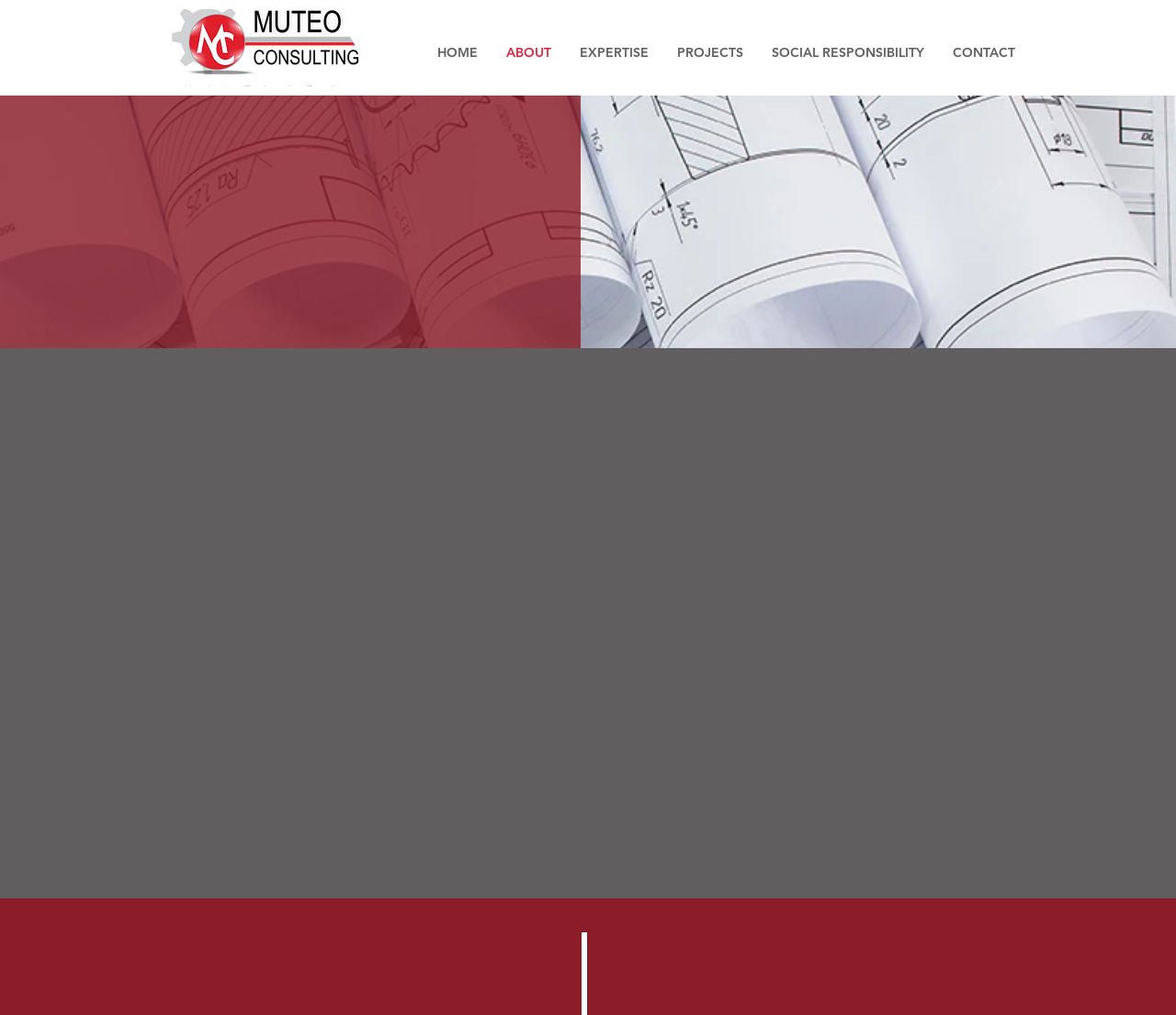Please examine the image and answer the question with a detailed explanation:
What is the name of the institution where Hangwani Makwarela is a council member?

I found the answer by reading the static text elements on the page. The text 'He is a registered as a fellow and is serving as a council member at the South African Institution of Mechanical Engineering (SAIMechE)...' explicitly states that Hangwani Makwarela is a council member at the South African Institution of Mechanical Engineering.